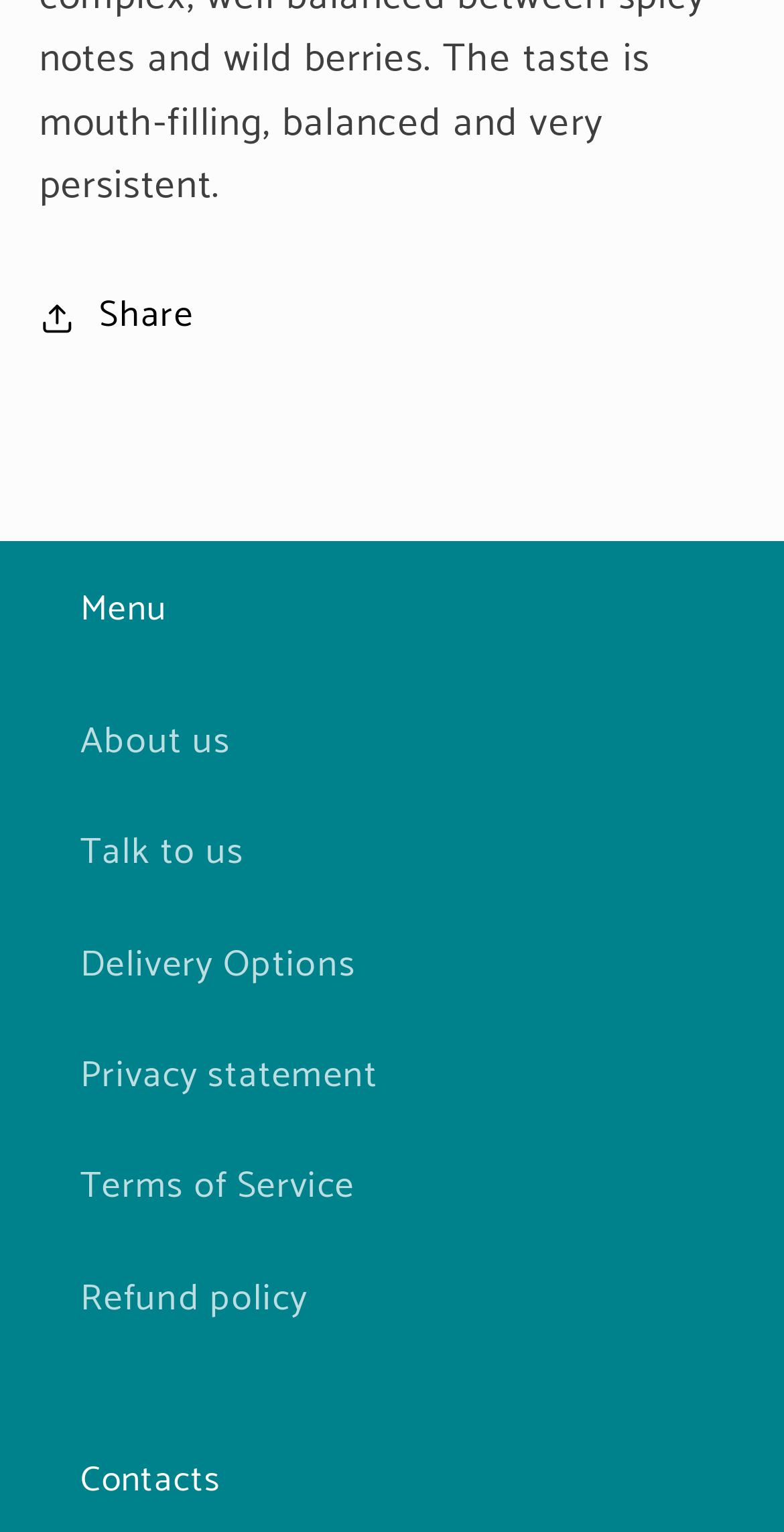Answer briefly with one word or phrase:
Is the 'Share' button expanded?

False